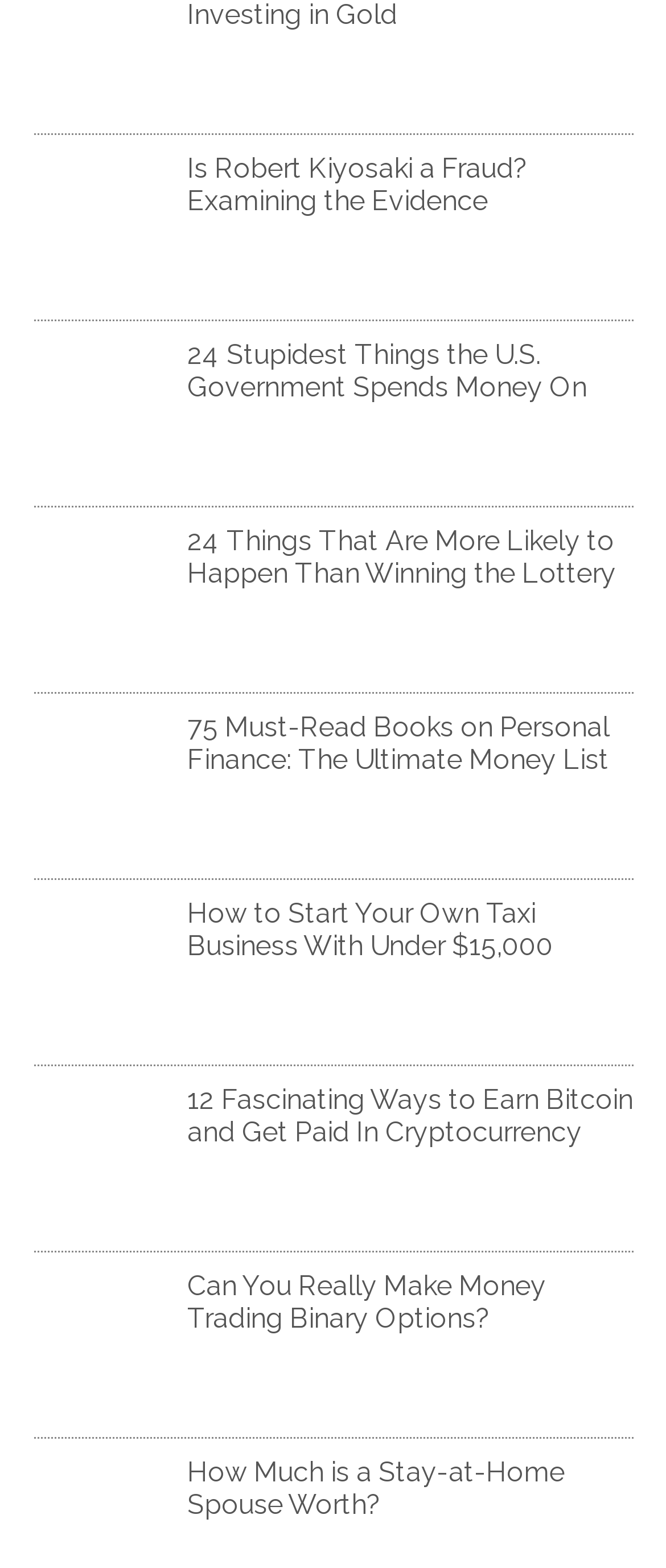What is the topic of the last heading?
Look at the image and respond with a single word or a short phrase.

Stay-at-Home Spouse